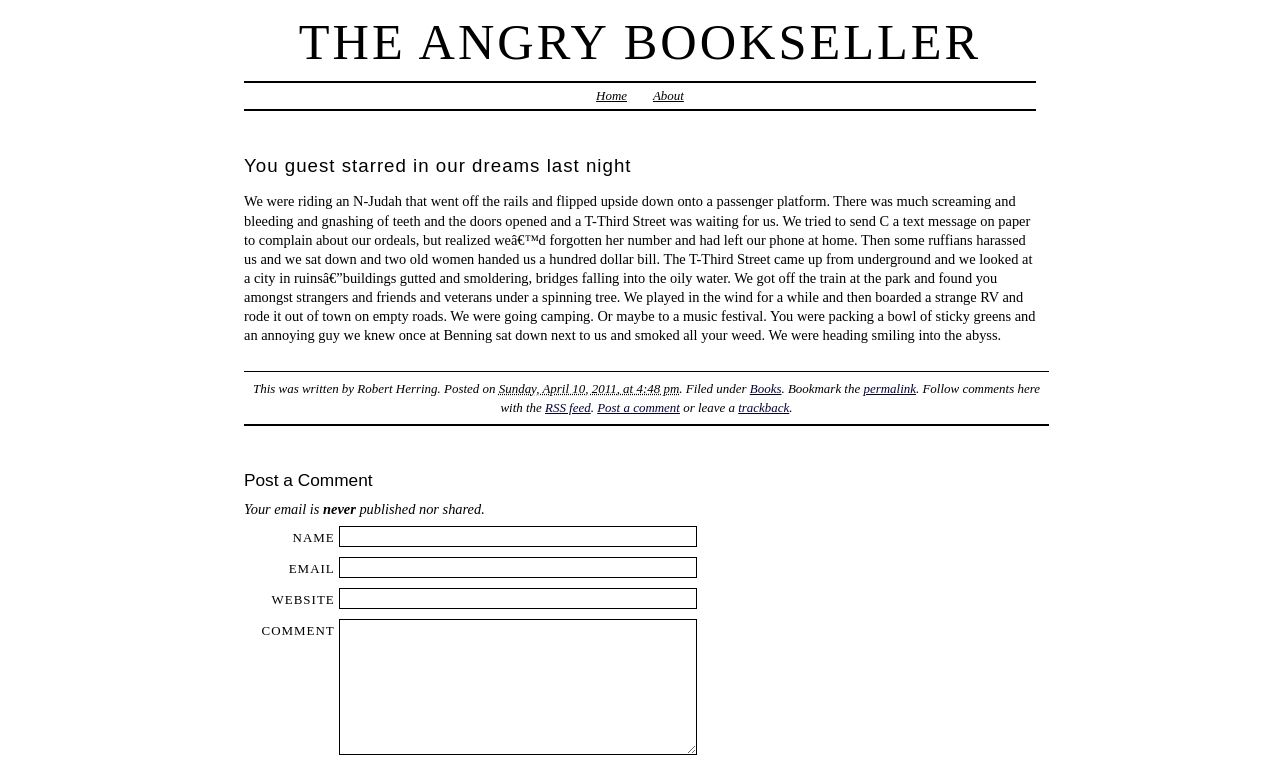Locate the bounding box coordinates of the element you need to click to accomplish the task described by this instruction: "Click the 'permalink' link".

[0.675, 0.503, 0.716, 0.523]